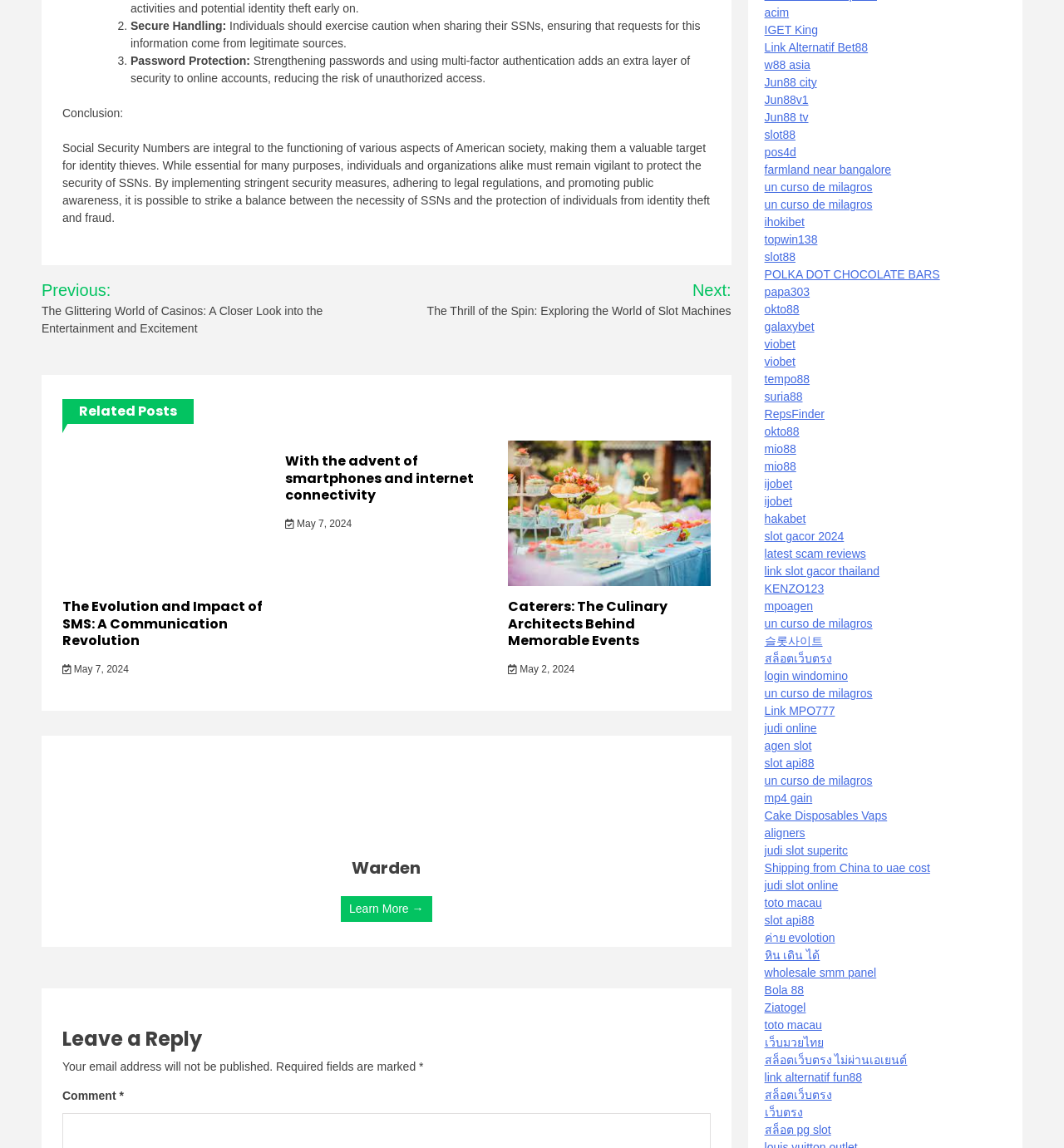Indicate the bounding box coordinates of the element that must be clicked to execute the instruction: "Click on 'Learn More →'". The coordinates should be given as four float numbers between 0 and 1, i.e., [left, top, right, bottom].

[0.32, 0.781, 0.406, 0.803]